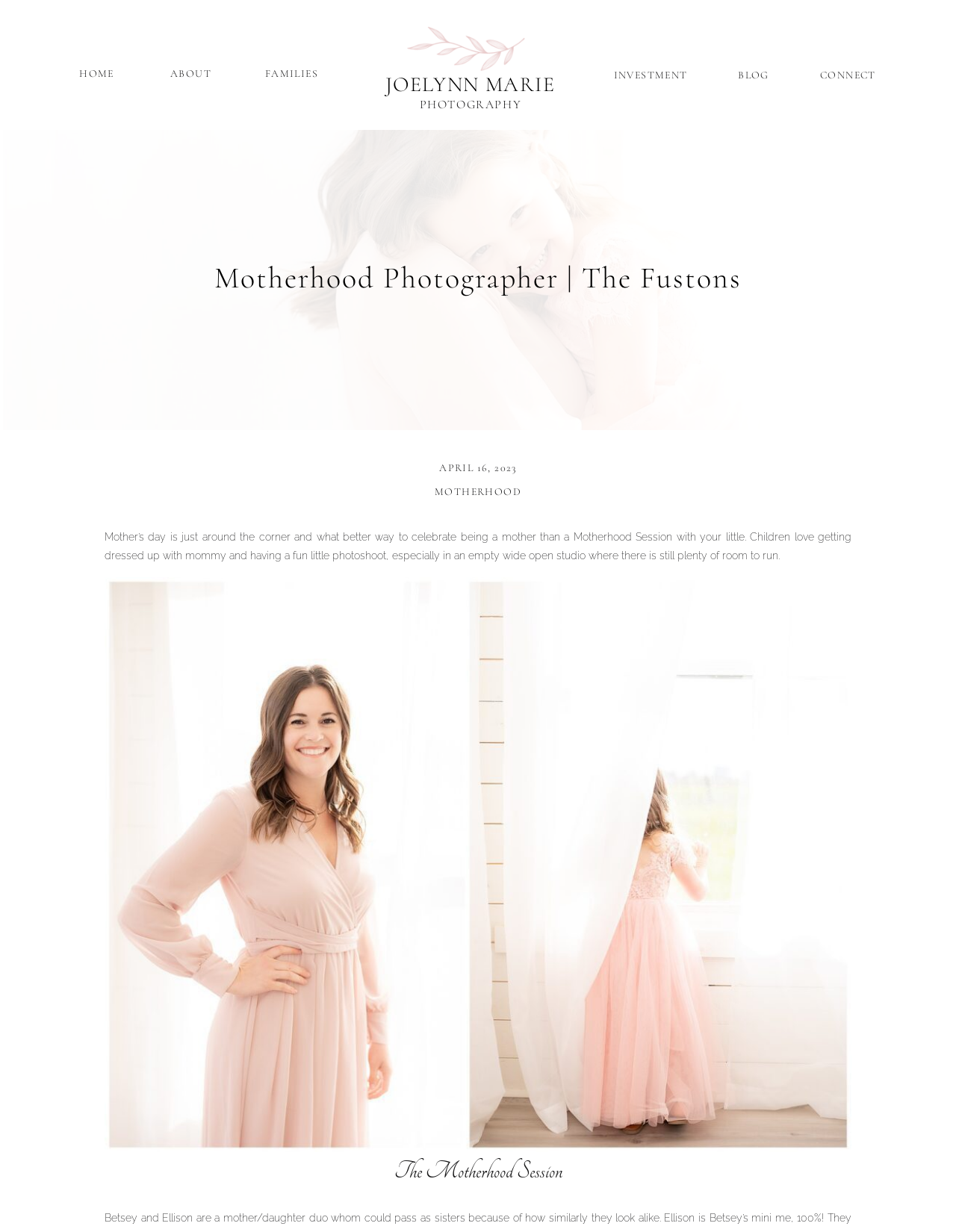What is the purpose of the Motherhood Session?
Answer the question with a thorough and detailed explanation.

The purpose of the Motherhood Session is determined by the StaticText element with ID 266, which contains the text describing the celebration of being a mother on Mother's Day.